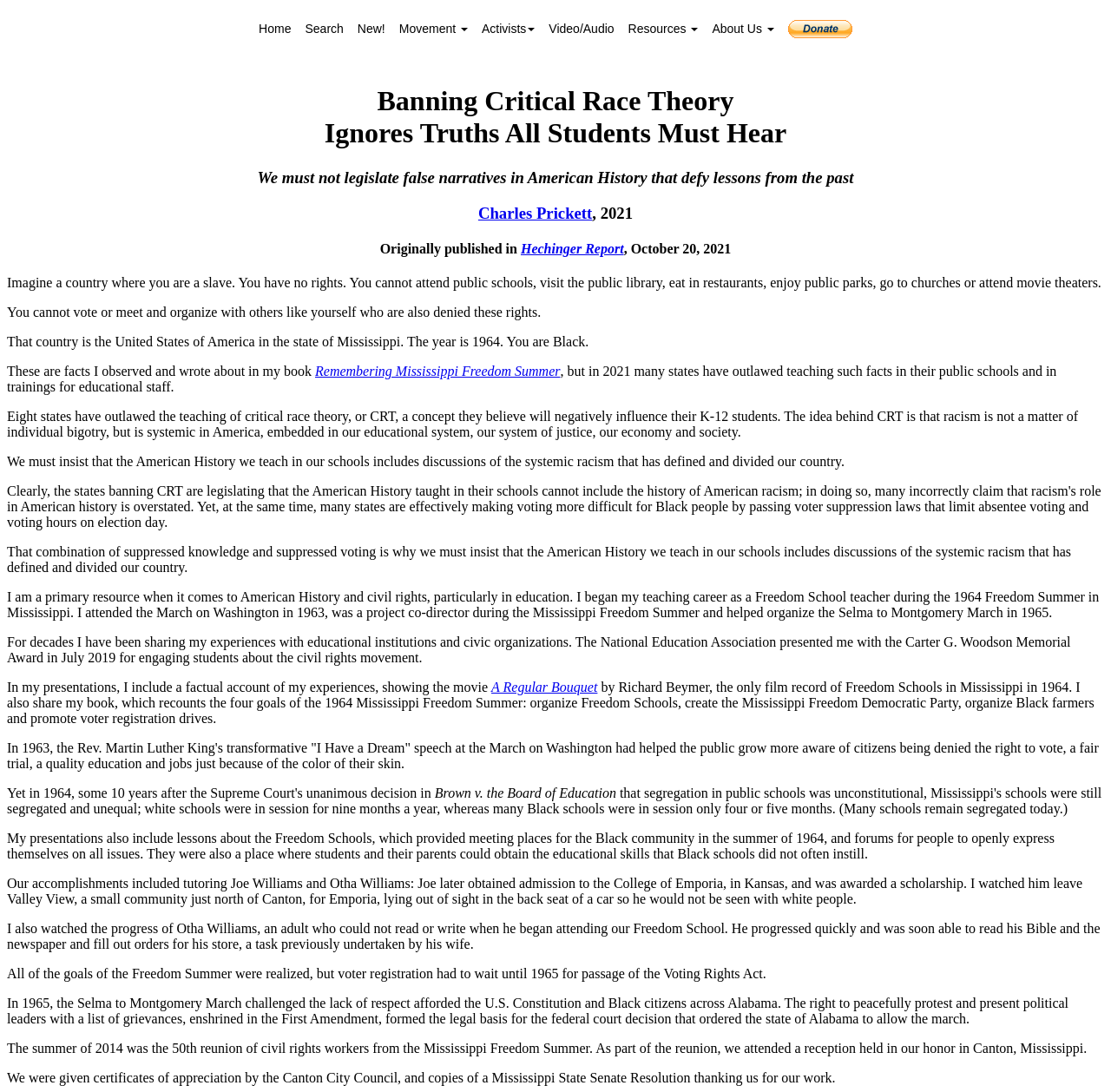Identify and provide the bounding box for the element described by: "Charles Prickett".

[0.43, 0.186, 0.533, 0.203]